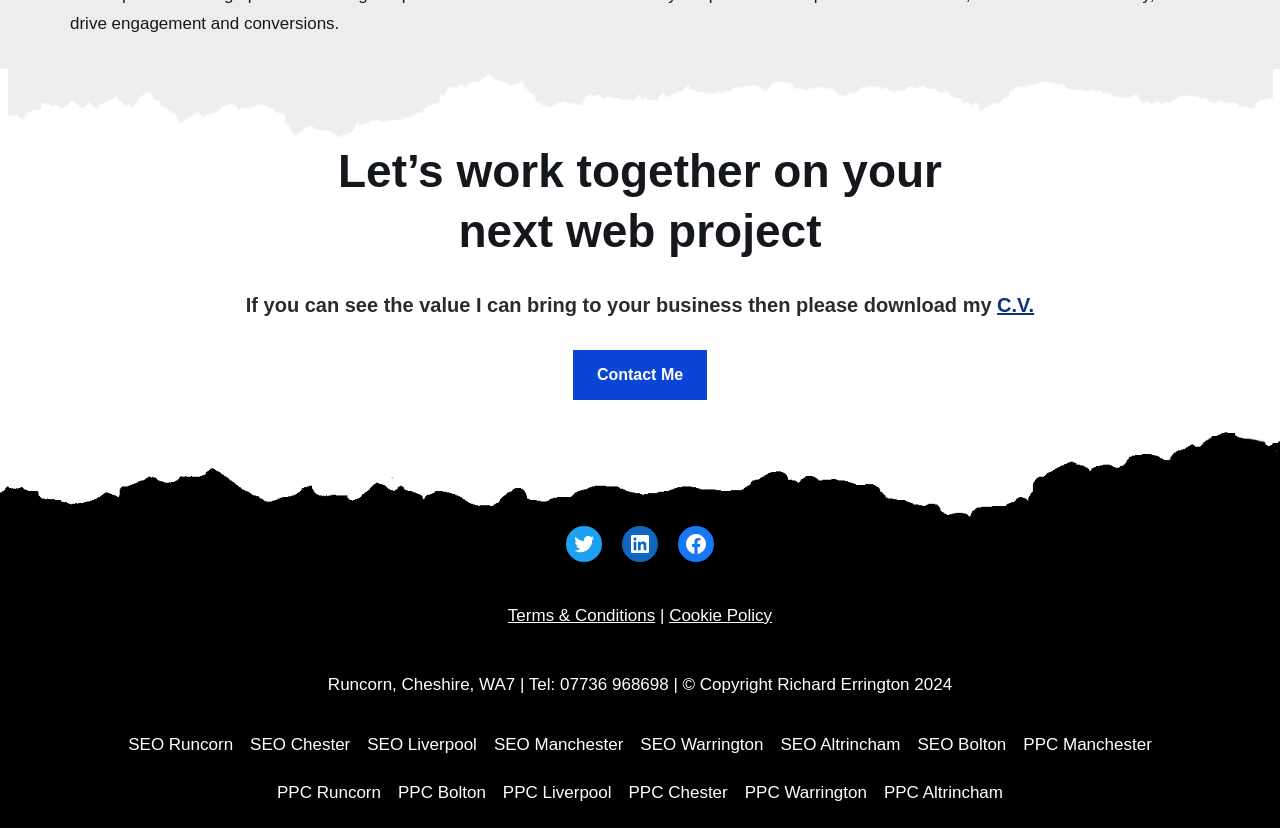Find the bounding box coordinates for the element that must be clicked to complete the instruction: "Browse August 2020". The coordinates should be four float numbers between 0 and 1, indicated as [left, top, right, bottom].

None